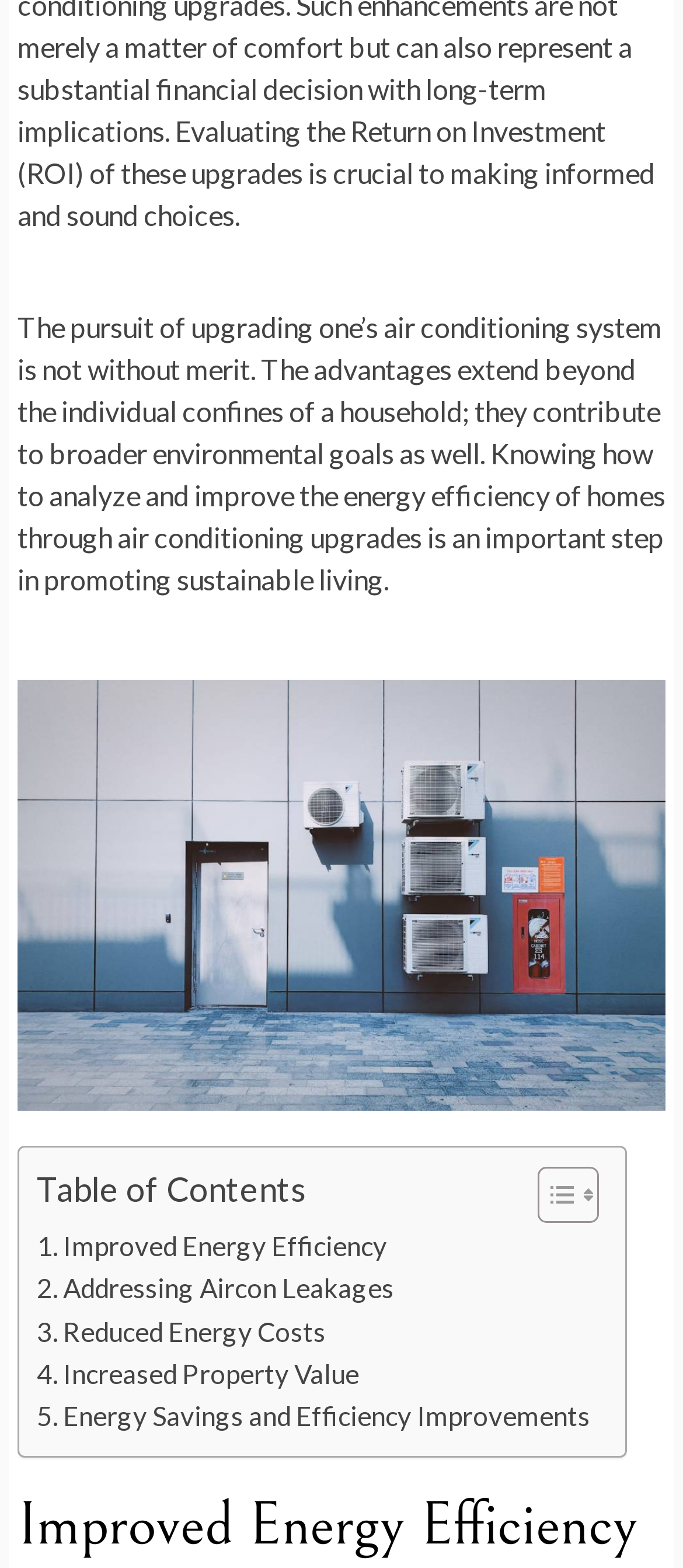Bounding box coordinates are given in the format (top-left x, top-left y, bottom-right x, bottom-right y). All values should be floating point numbers between 0 and 1. Provide the bounding box coordinate for the UI element described as: Energy Savings and Efficiency Improvements

[0.054, 0.89, 0.864, 0.917]